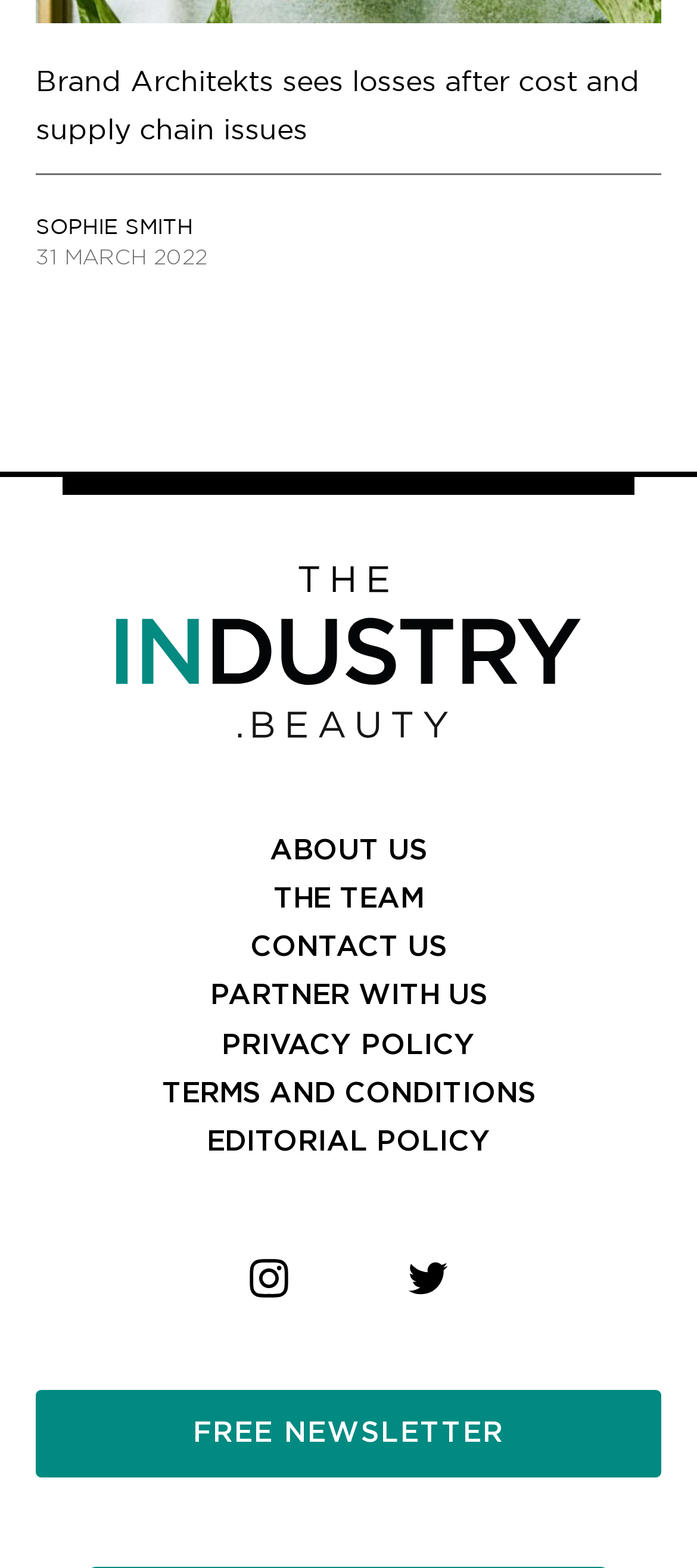What is the name of the author?
Please provide a single word or phrase based on the screenshot.

SOPHIE SMITH